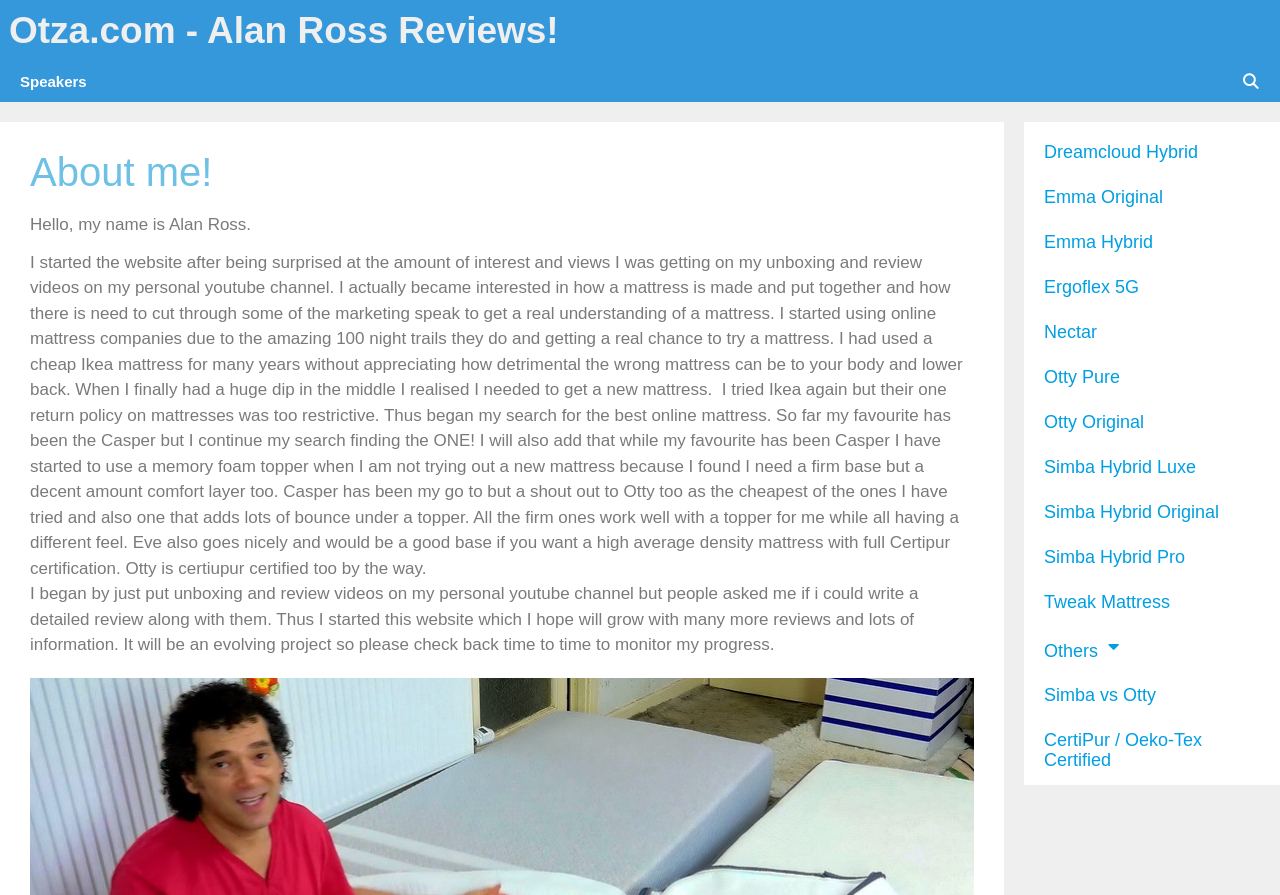Provide a short answer using a single word or phrase for the following question: 
What is the benefit of using online mattress companies?

100 night trials